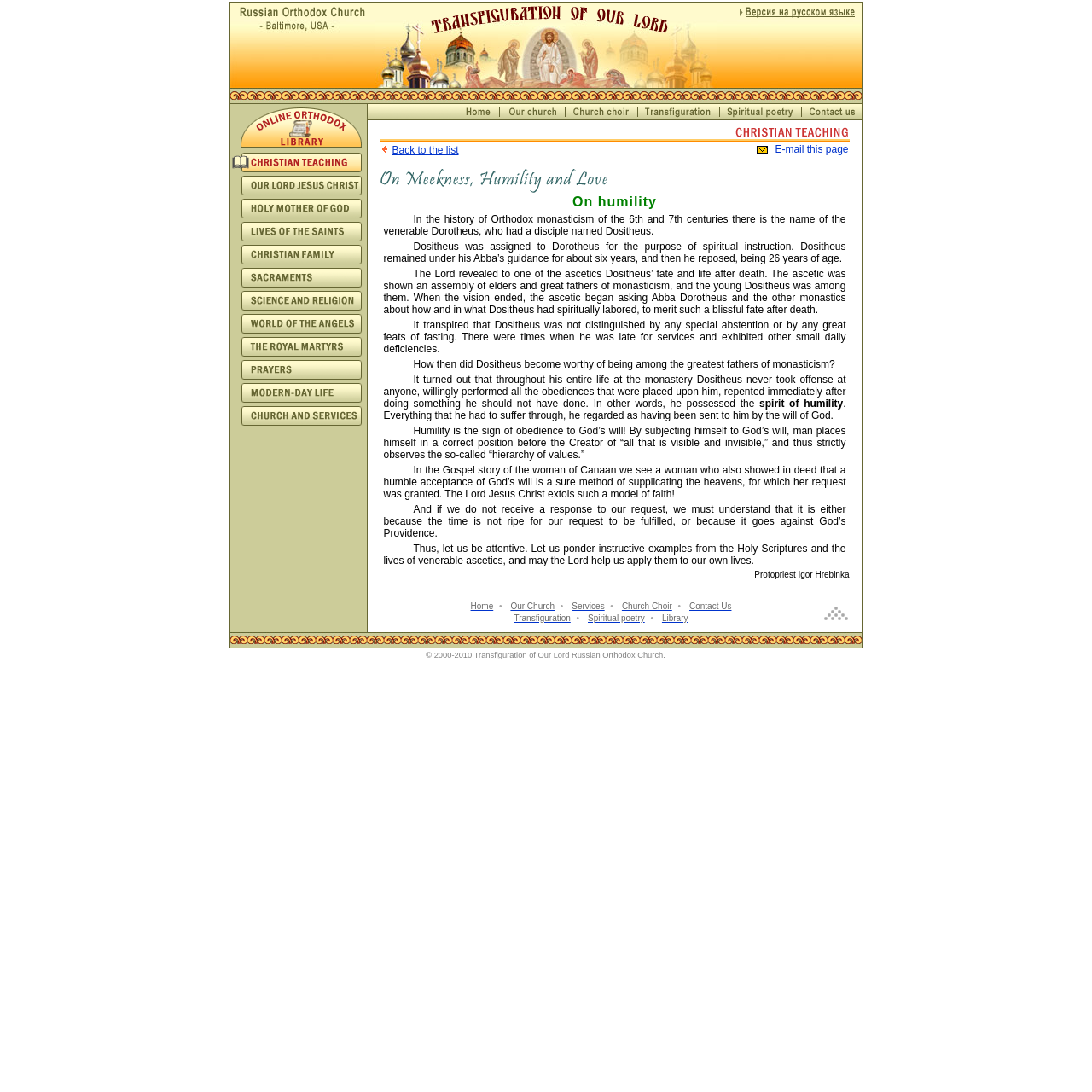Answer the question briefly using a single word or phrase: 
What is the last category listed under 'Online Orthodox Library'?

Church and Services